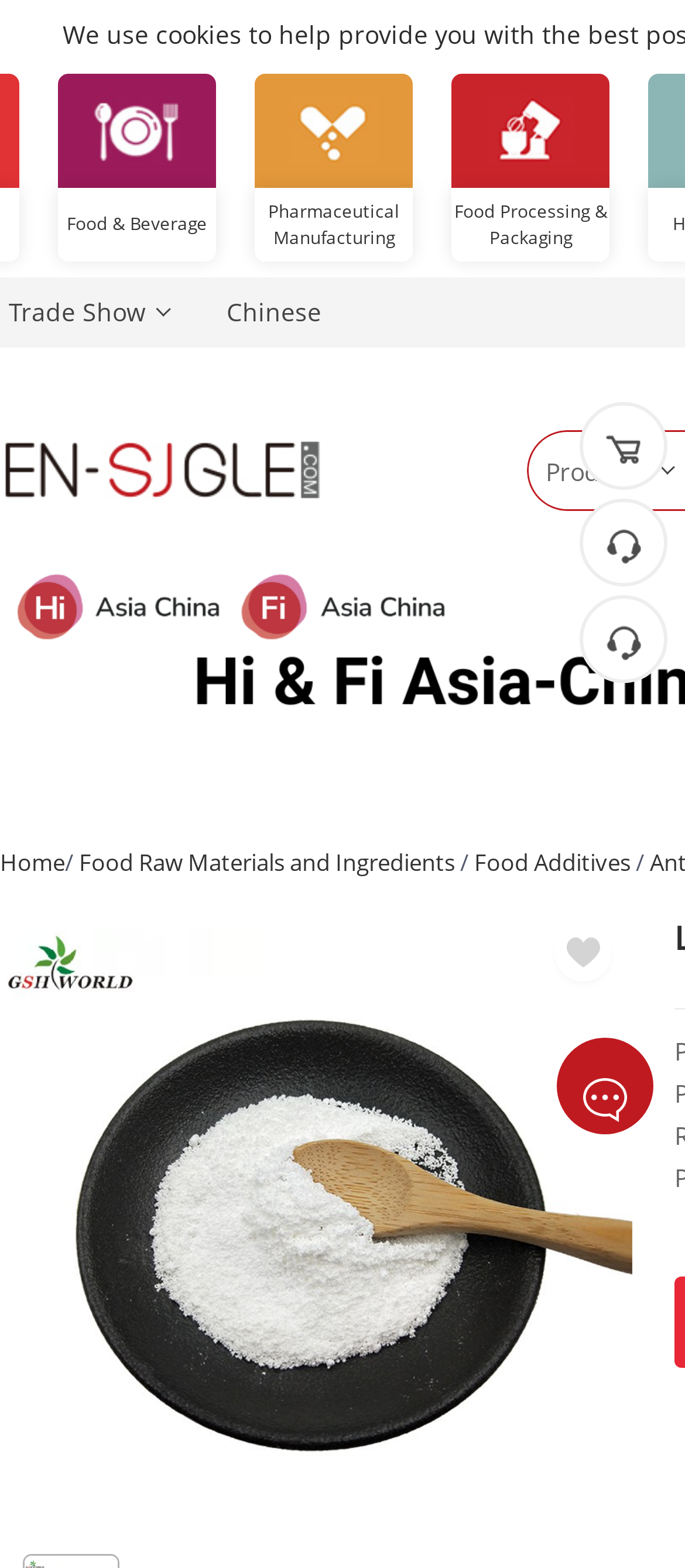Locate the bounding box coordinates of the area to click to fulfill this instruction: "Browse L-Glutathione Oxidized". The bounding box should be presented as four float numbers between 0 and 1, in the order [left, top, right, bottom].

[0.0, 0.577, 0.923, 0.98]